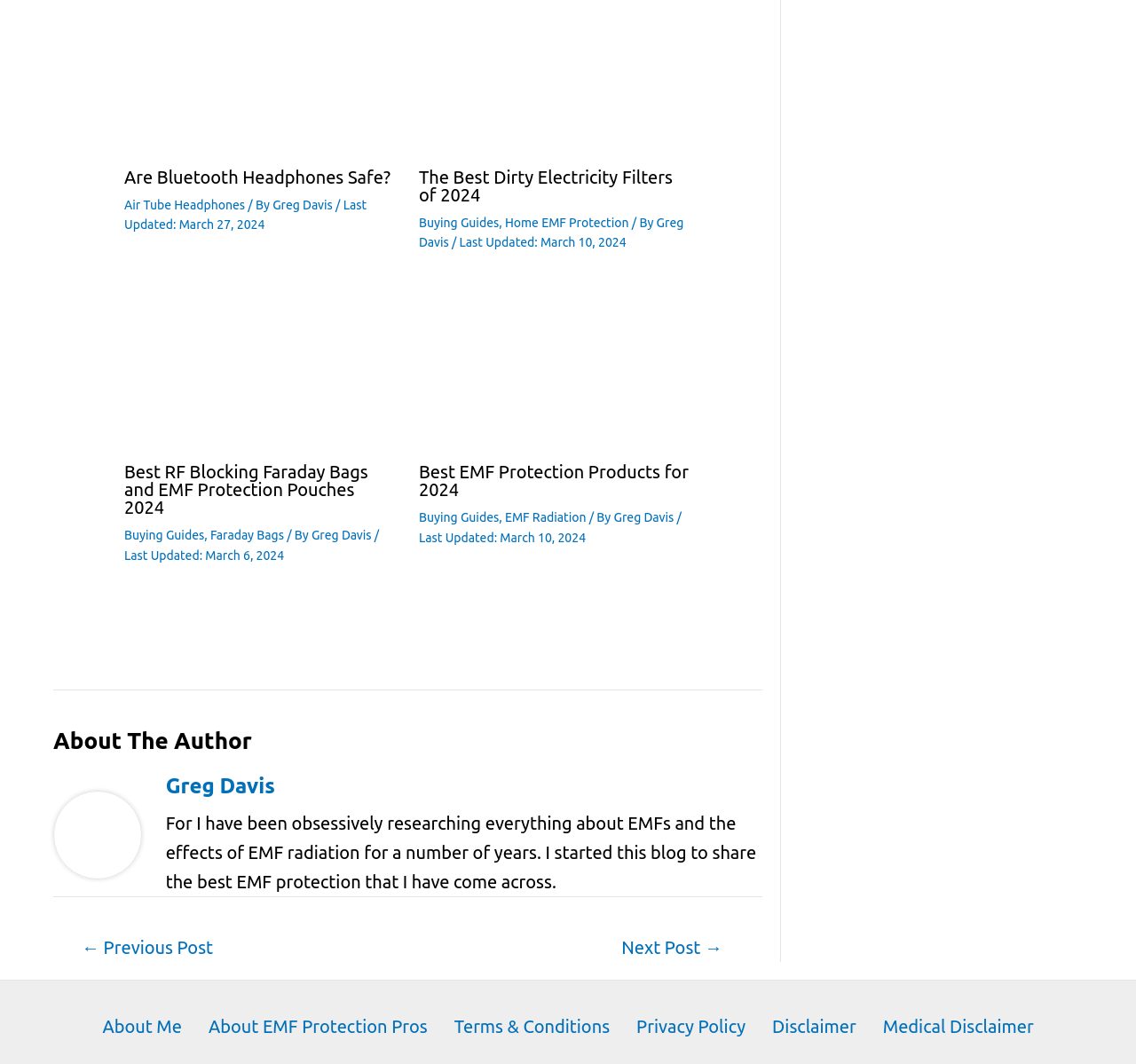Can you show the bounding box coordinates of the region to click on to complete the task described in the instruction: "View the post about RF blocking Faraday bags"?

[0.109, 0.436, 0.349, 0.486]